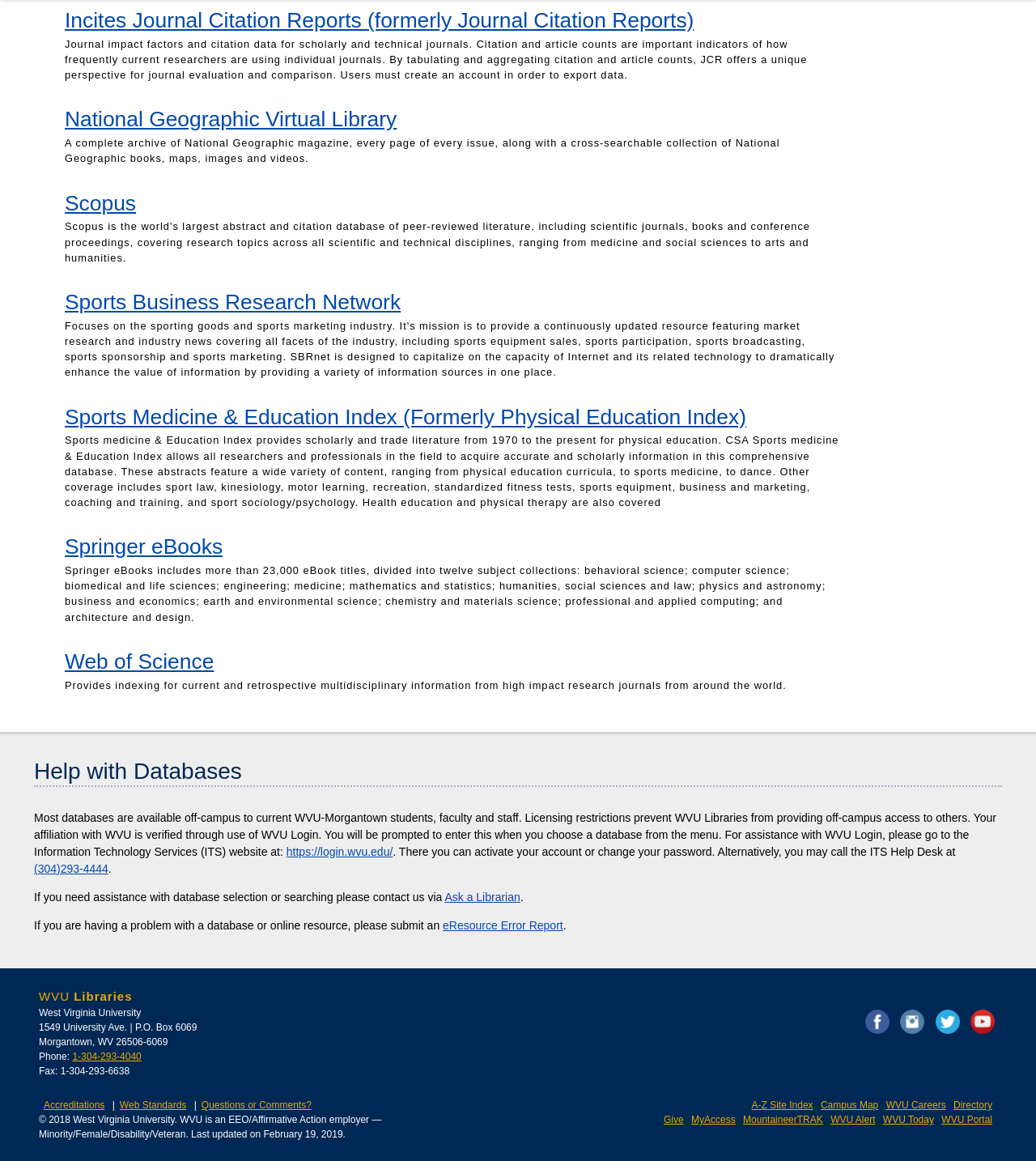Please give a one-word or short phrase response to the following question: 
What is the phone number of the university?

1-304-293-4040